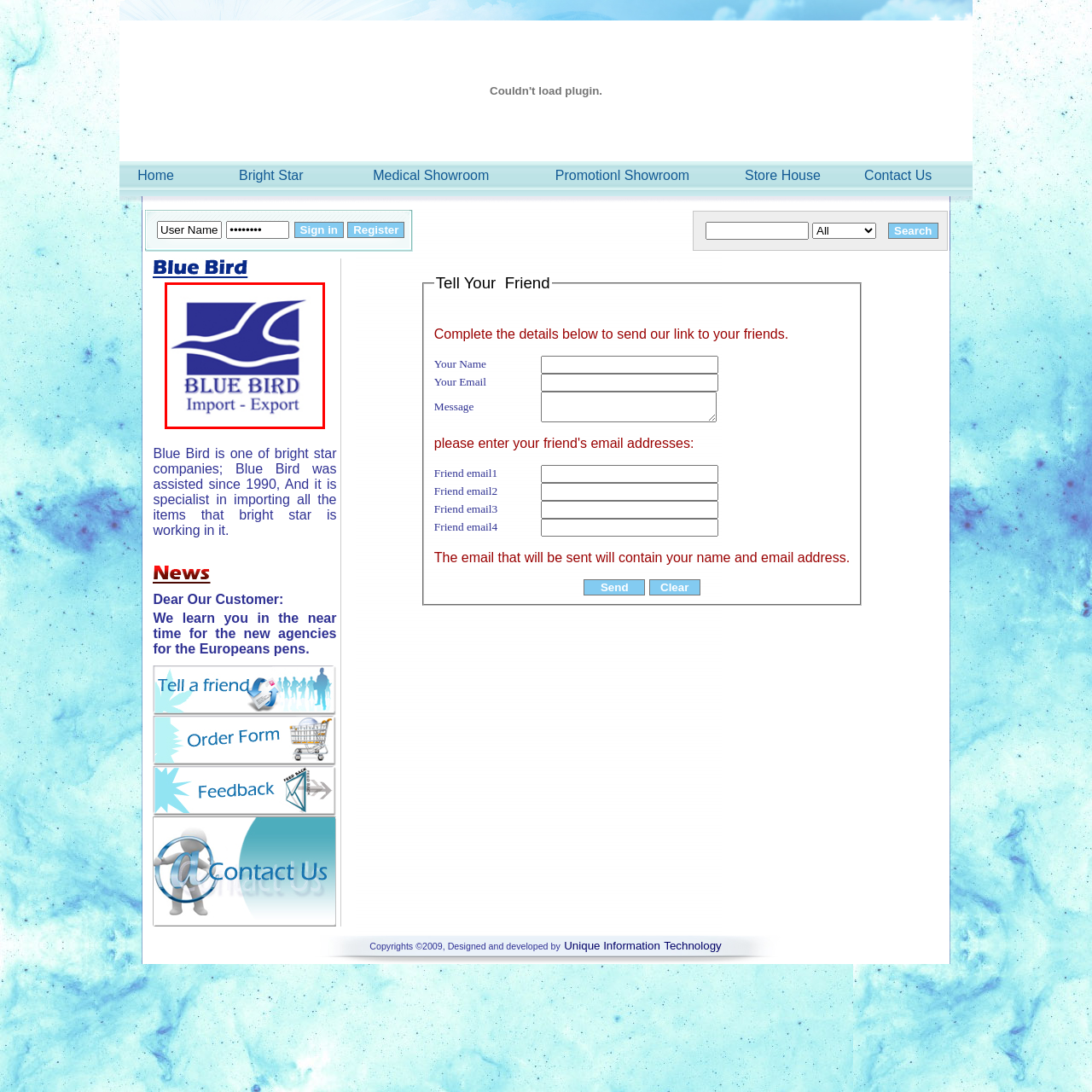Inspect the area within the red bounding box and elaborate on the following question with a detailed answer using the image as your reference: What is the font style of the firm name?

The caption explicitly states that the firm name 'BLUE BIRD' is in bold letters, indicating that the font style of the firm name is bold.